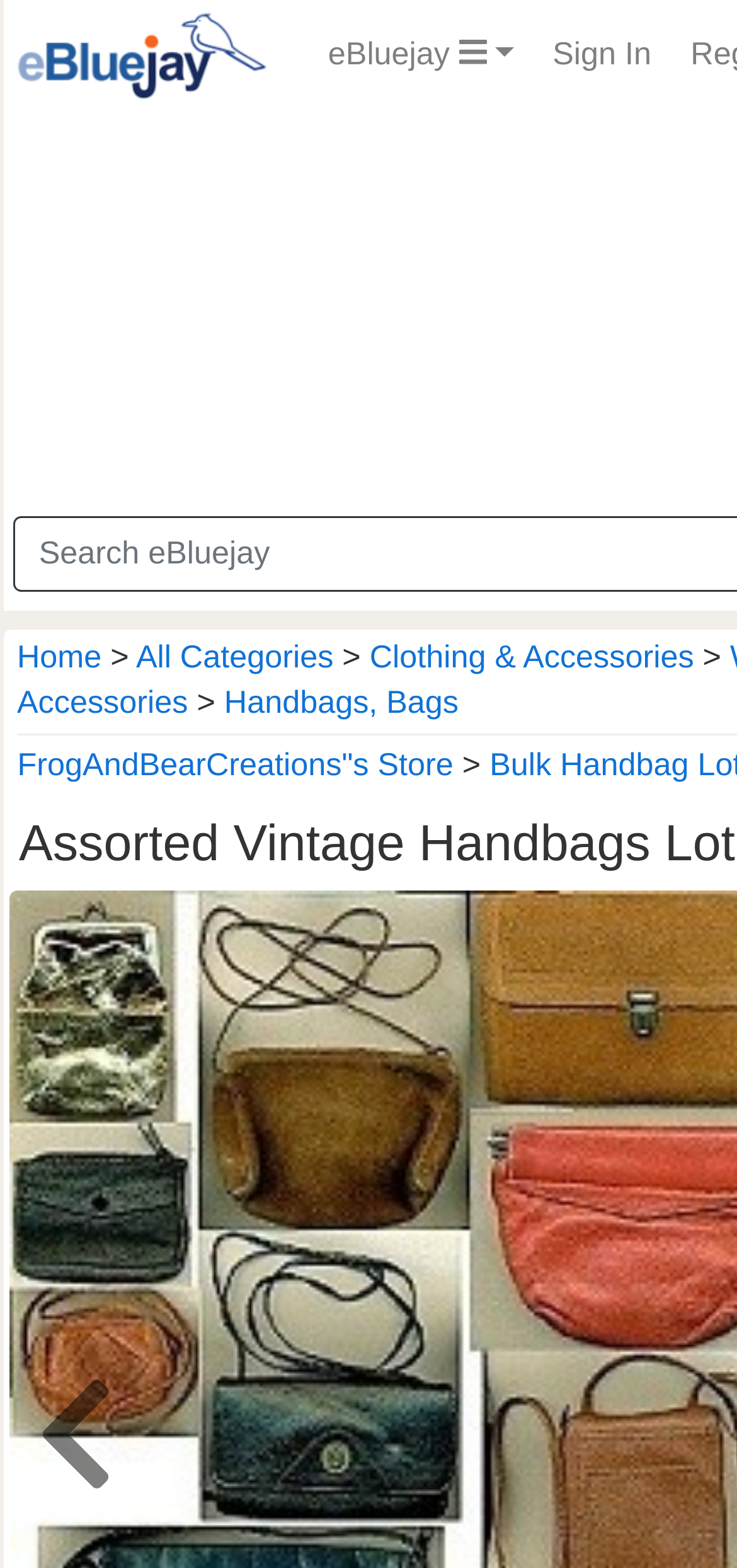Show me the bounding box coordinates of the clickable region to achieve the task as per the instruction: "browse All Categories".

[0.185, 0.408, 0.452, 0.431]